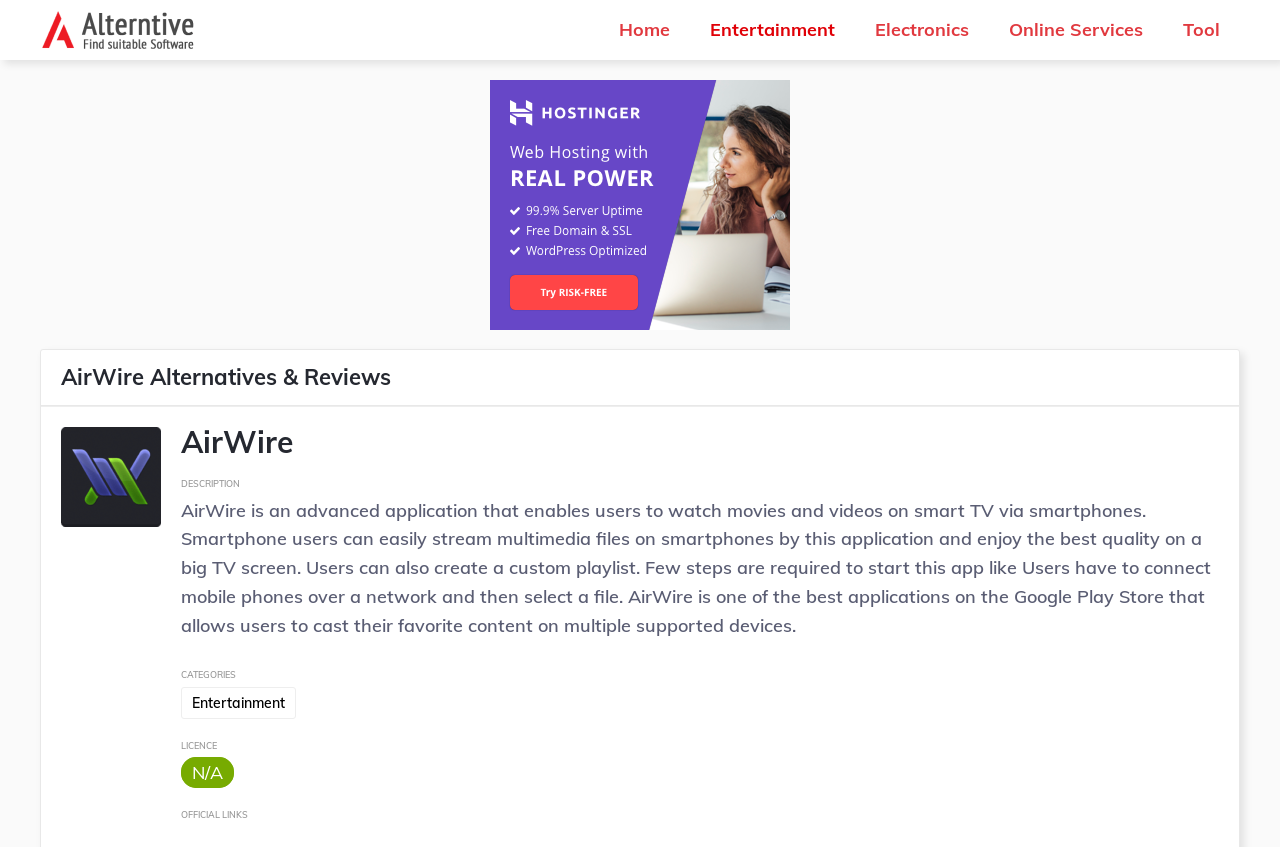Provide an in-depth caption for the webpage.

The webpage is about finding the best alternatives to AirWire, a software that allows users to stream multimedia files from their smartphones to smart TVs. At the top of the page, there is a navigation bar with links to "Alterntive", "Home", "Entertainment", "Electronics", "Online Services", and "Tool". 

Below the navigation bar, there is a large image that spans about a third of the page width, accompanied by a heading that reads "AirWire Alternatives & Reviews". 

To the right of the image, there is a section that provides information about AirWire, including a heading with the software's name, a description of its features, and a paragraph of text that explains how it works. The description mentions that AirWire allows users to watch movies and videos on smart TVs via their smartphones, create custom playlists, and cast content on multiple supported devices.

Underneath the description, there are three sections labeled "CATEGORIES", "LICENCE", and "OFFICIAL LINKS", each with corresponding links or text. The "CATEGORIES" section has a link to "Entertainment", and the "LICENCE" section displays "N/A".